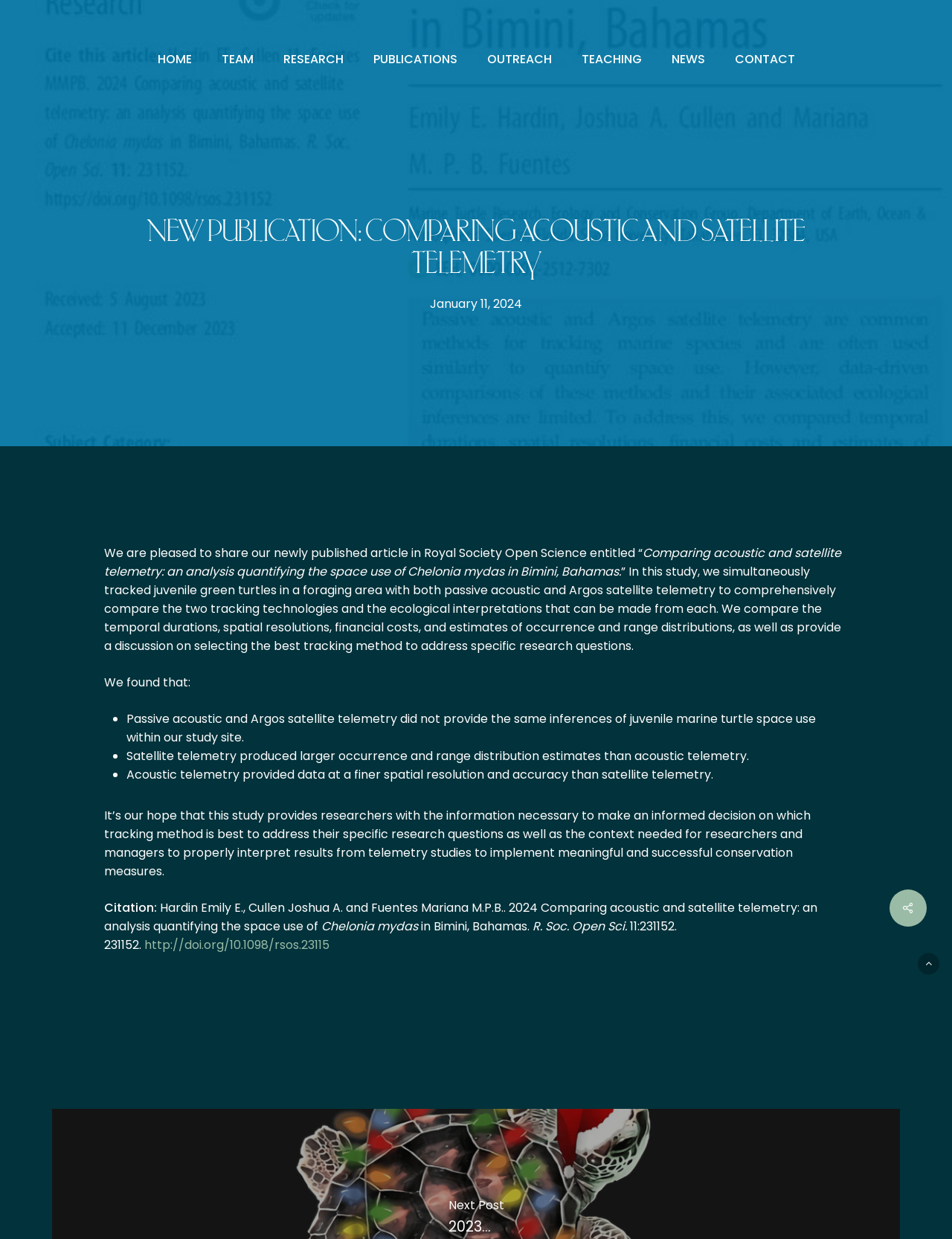What is the date of the publication?
Refer to the image and provide a thorough answer to the question.

The date of the publication can be found in the StaticText element with the text 'January 11, 2024' located at [0.452, 0.238, 0.548, 0.252].